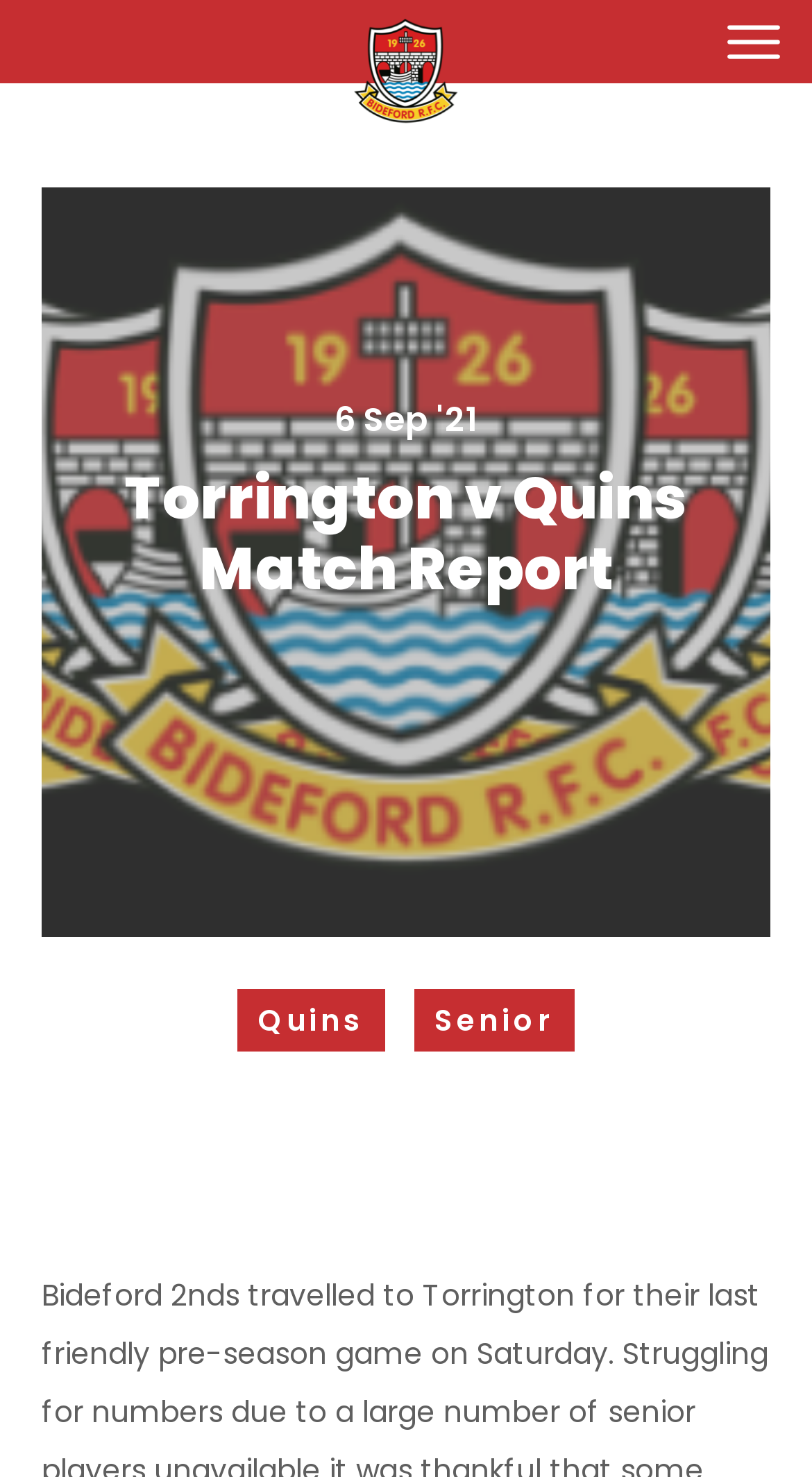Please determine the bounding box coordinates of the area that needs to be clicked to complete this task: 'Click on the Chiefs link'. The coordinates must be four float numbers between 0 and 1, formatted as [left, top, right, bottom].

[0.0, 0.22, 1.0, 0.259]